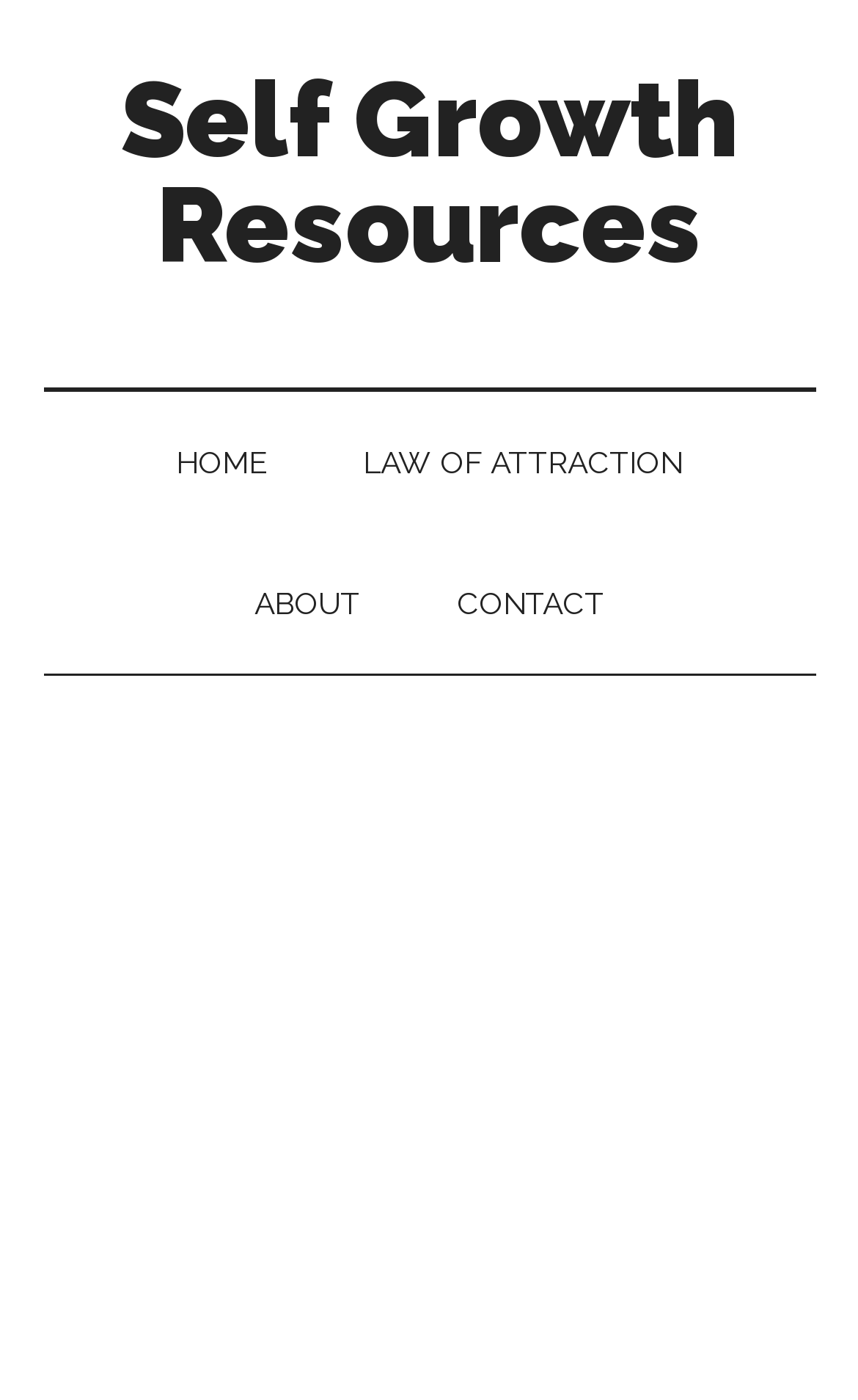Identify and provide the bounding box for the element described by: "Contact".

[0.481, 0.381, 0.755, 0.481]